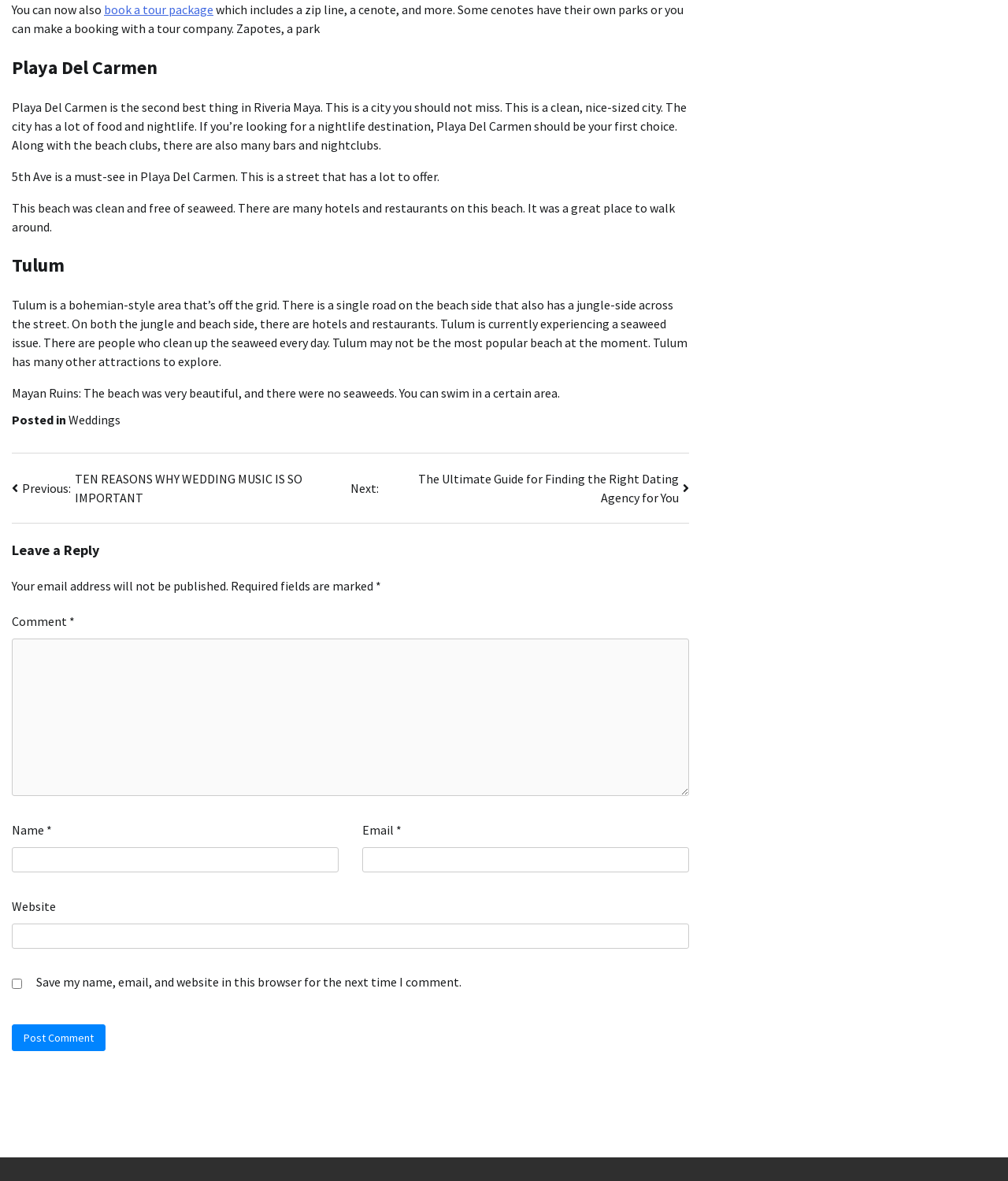What is the attraction mentioned in the third paragraph? Observe the screenshot and provide a one-word or short phrase answer.

Mayan Ruins